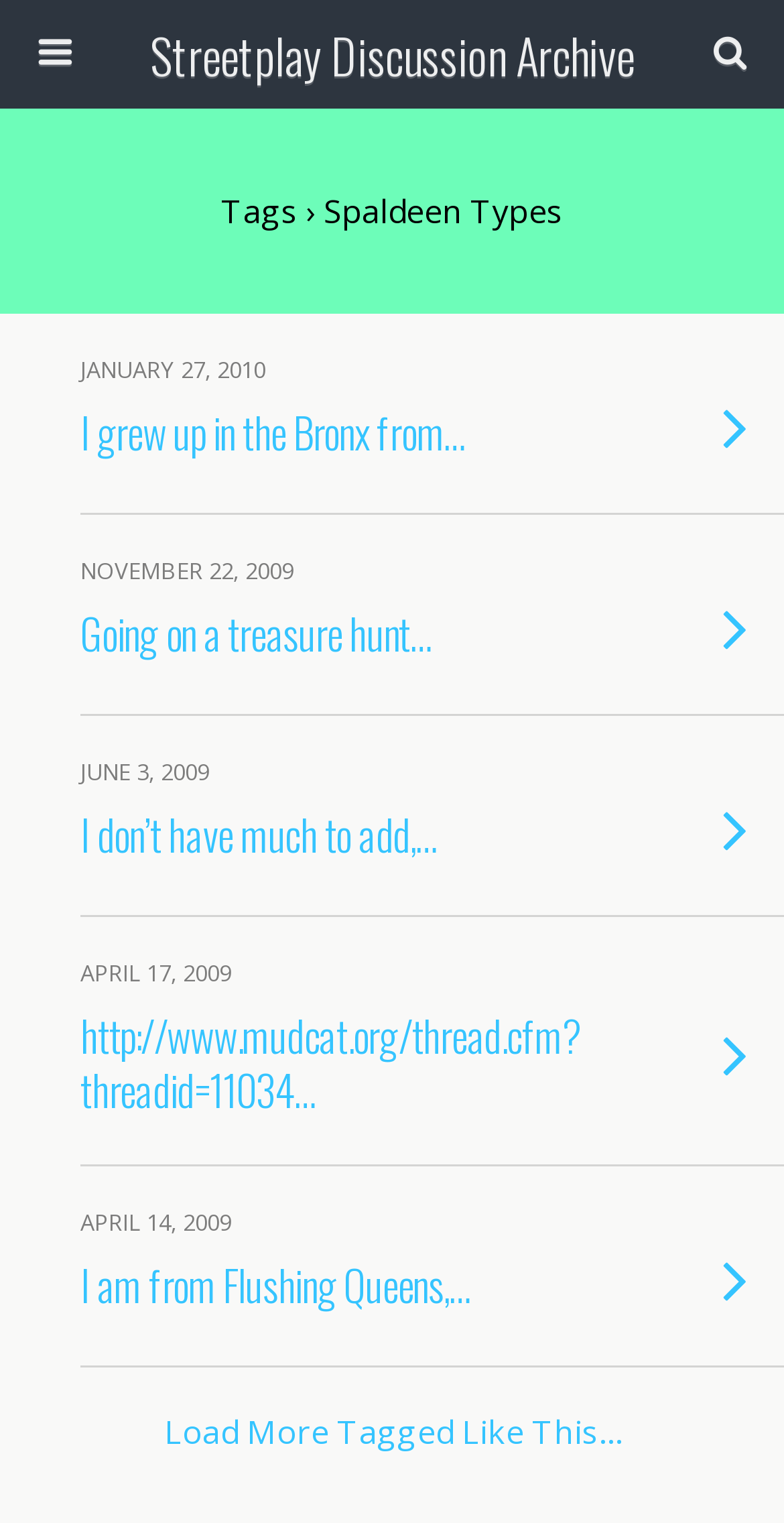Provide a single word or phrase answer to the question: 
What is the purpose of the textbox?

Search this website